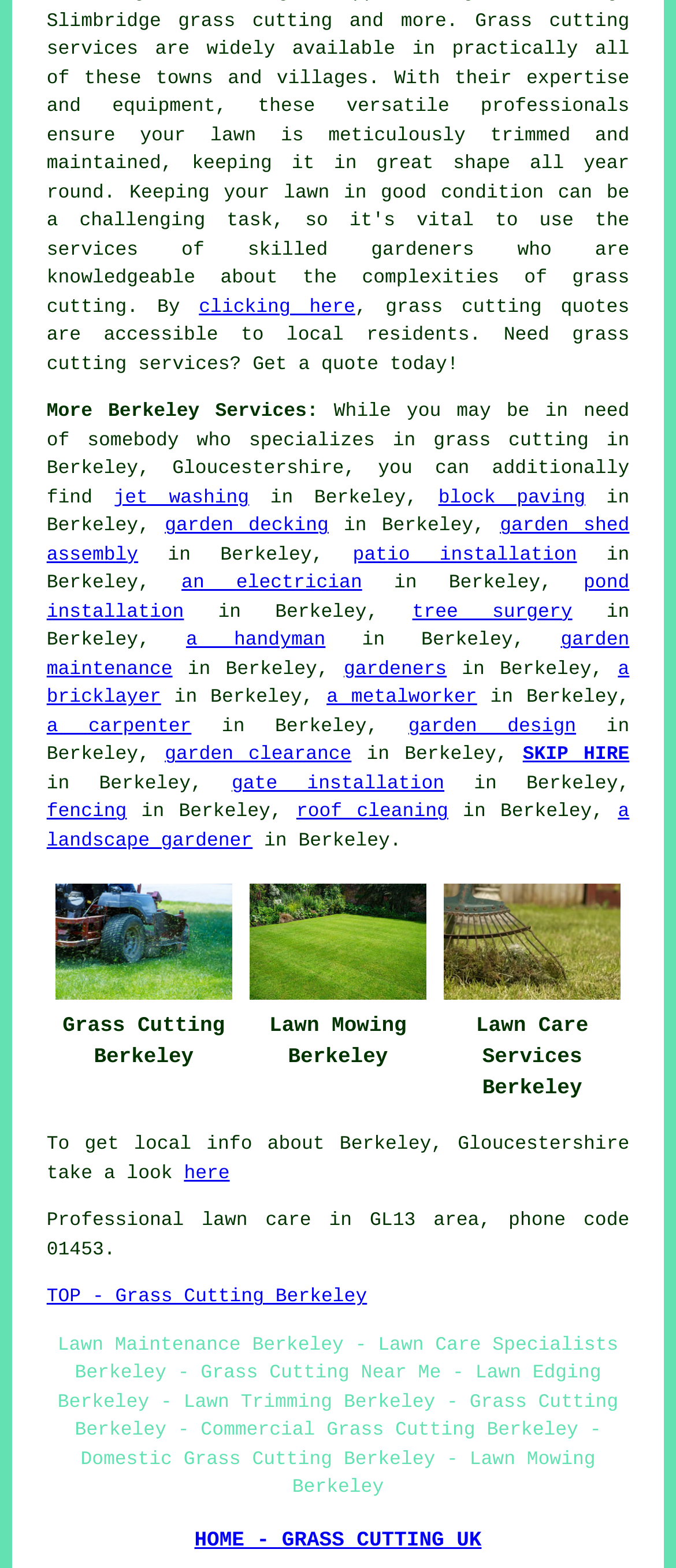Find and indicate the bounding box coordinates of the region you should select to follow the given instruction: "Get information about garden design in Berkeley".

[0.604, 0.457, 0.852, 0.471]